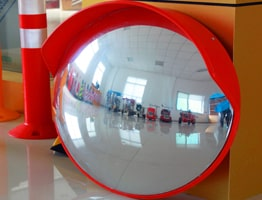Use a single word or phrase to answer the question:
What is the color of the mirror's frame?

red